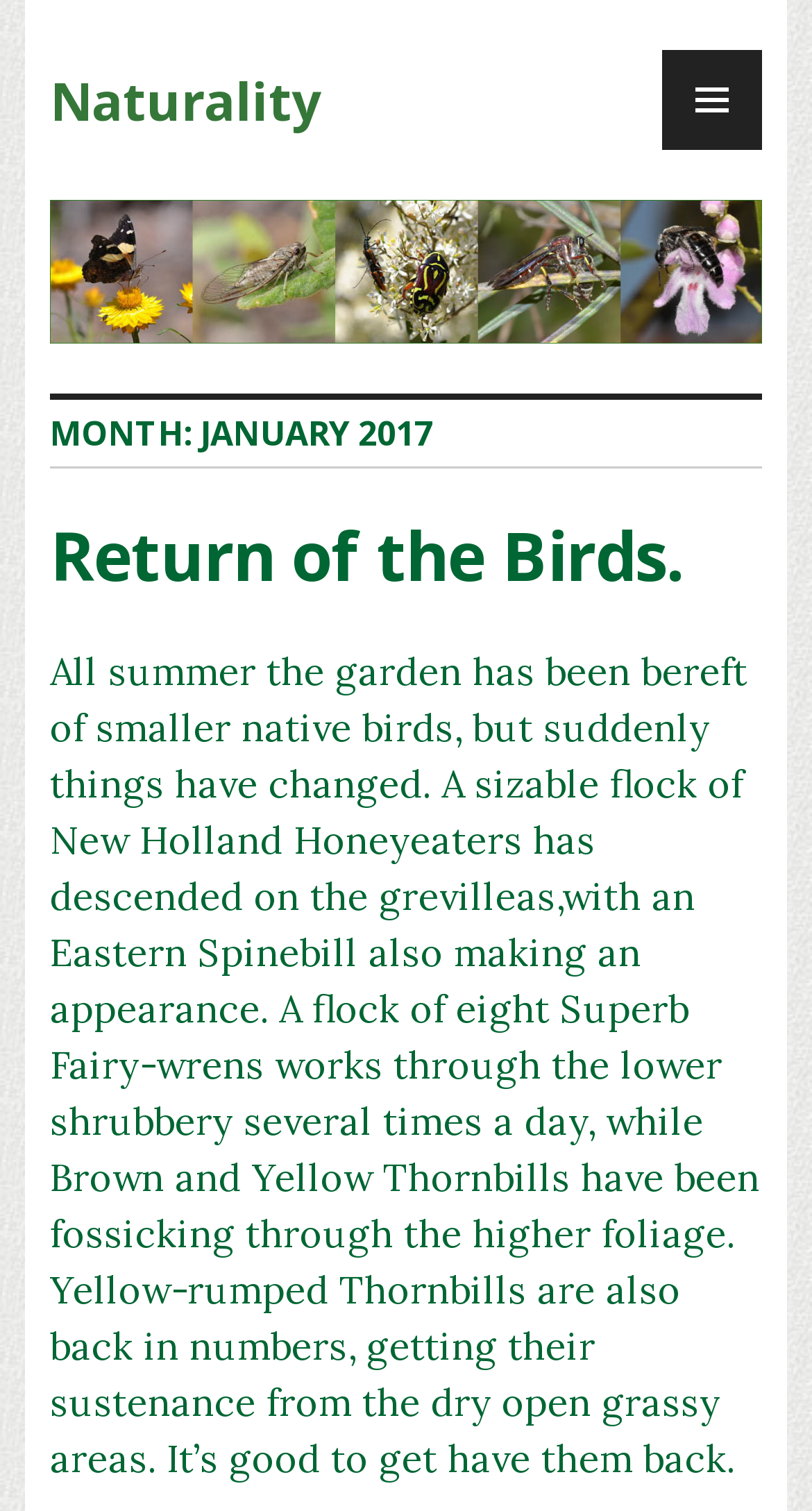Find and extract the text of the primary heading on the webpage.

MONTH: JANUARY 2017